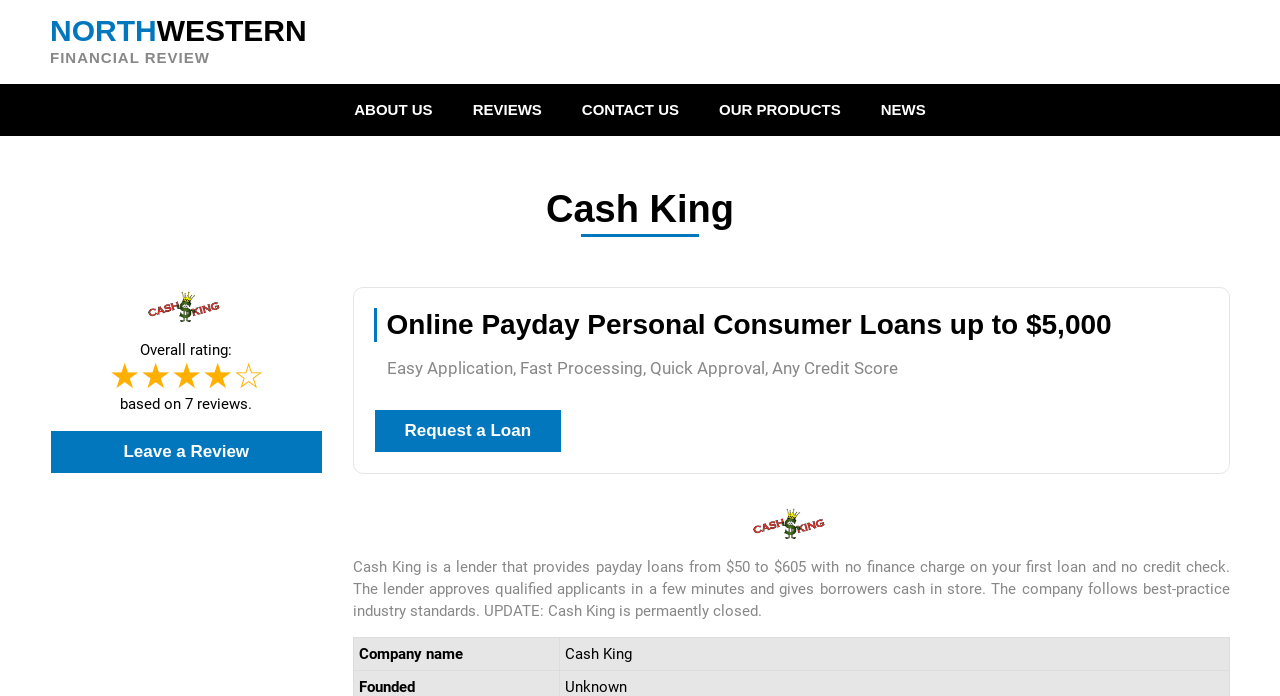Please find and report the bounding box coordinates of the element to click in order to perform the following action: "View more on 'Bitfront'". The coordinates should be expressed as four float numbers between 0 and 1, in the format [left, top, right, bottom].

None